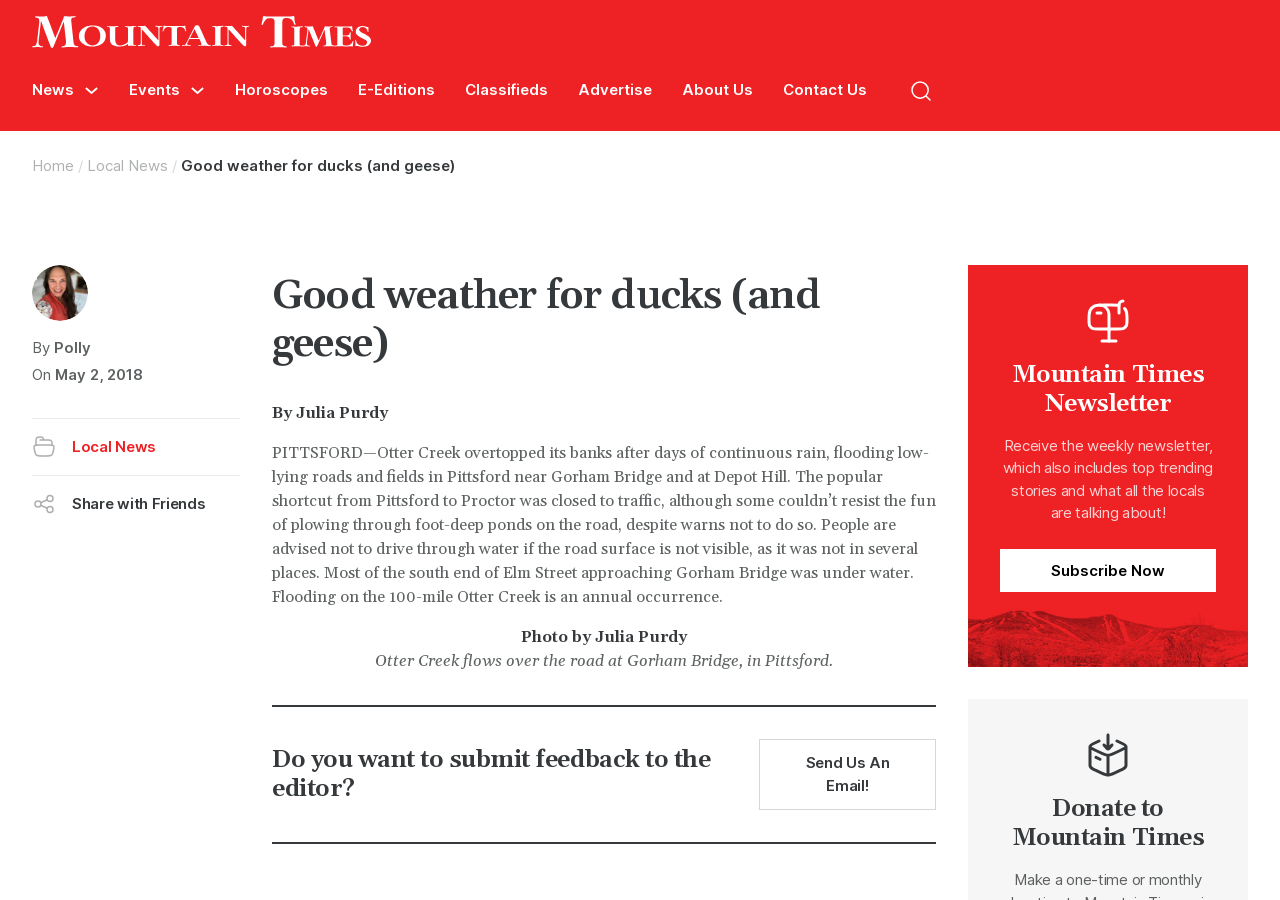How many social media platforms are available for sharing?
Please respond to the question with a detailed and informative answer.

I counted the number of social media links available, which are Facebook, LinkedIn, Email, and X (assuming it's a social media platform).